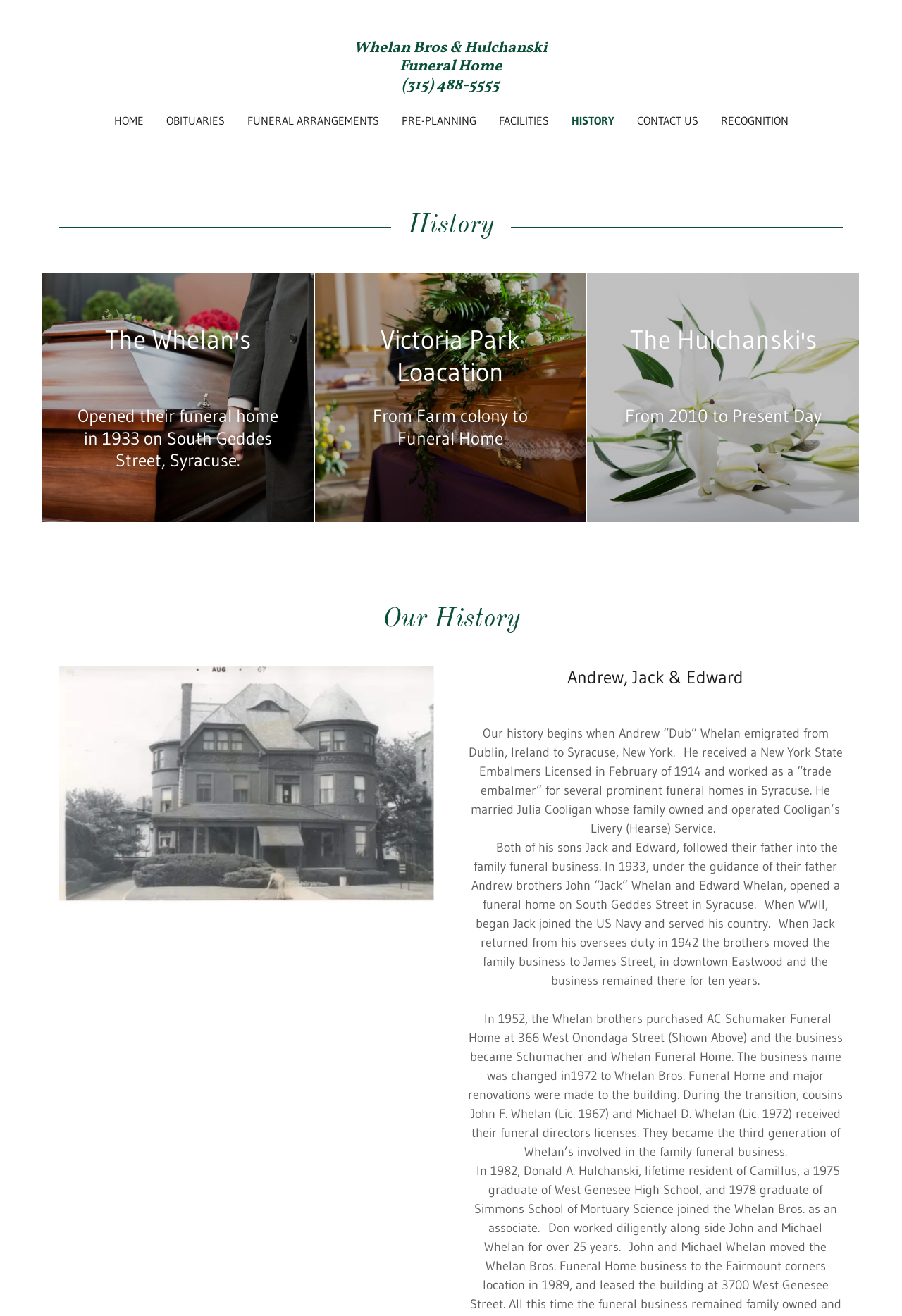Predict the bounding box for the UI component with the following description: "Obituaries".

[0.179, 0.082, 0.254, 0.101]